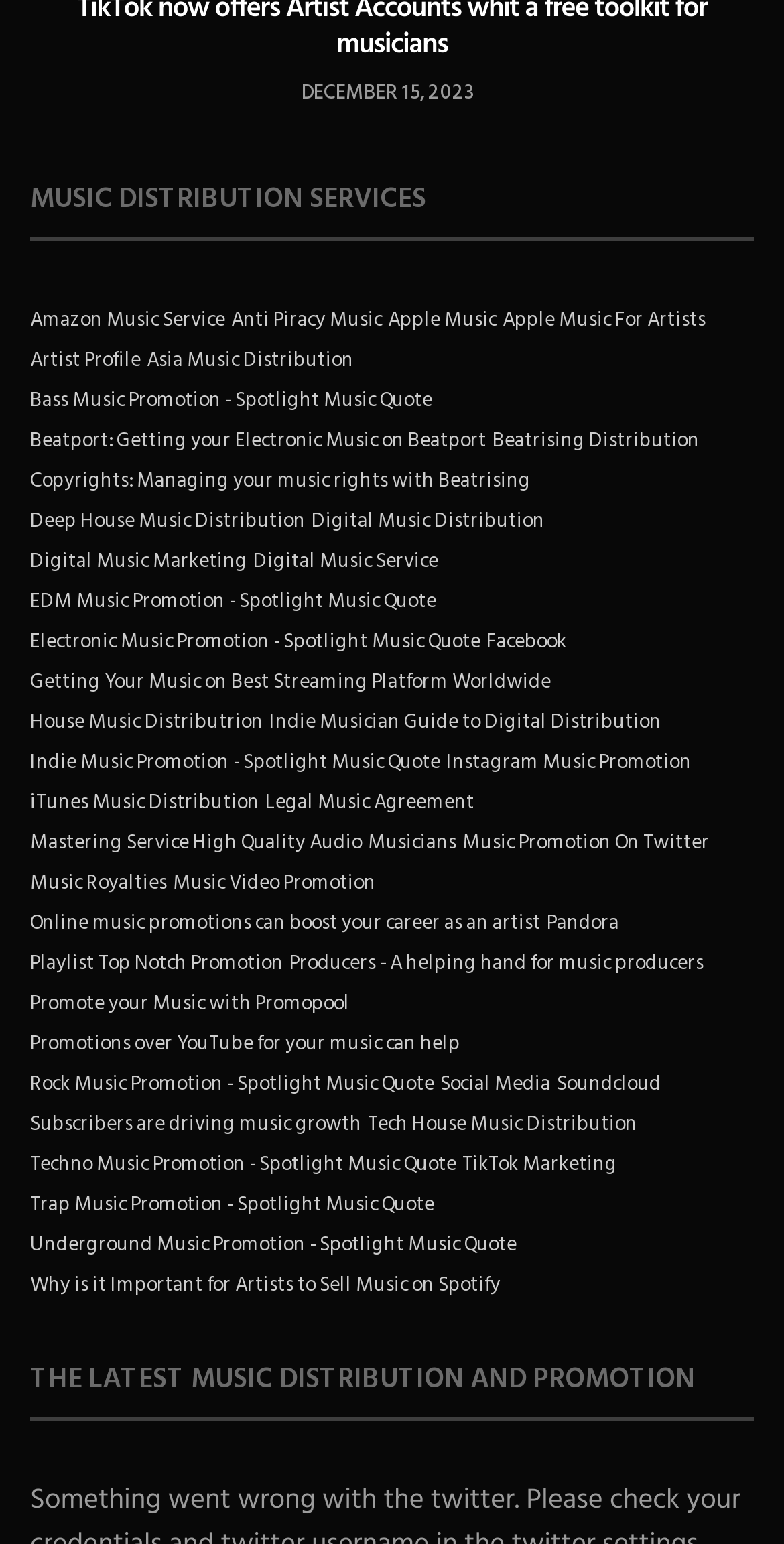Identify the bounding box coordinates of the clickable region to carry out the given instruction: "Click on Amazon Music Service".

[0.038, 0.197, 0.287, 0.216]